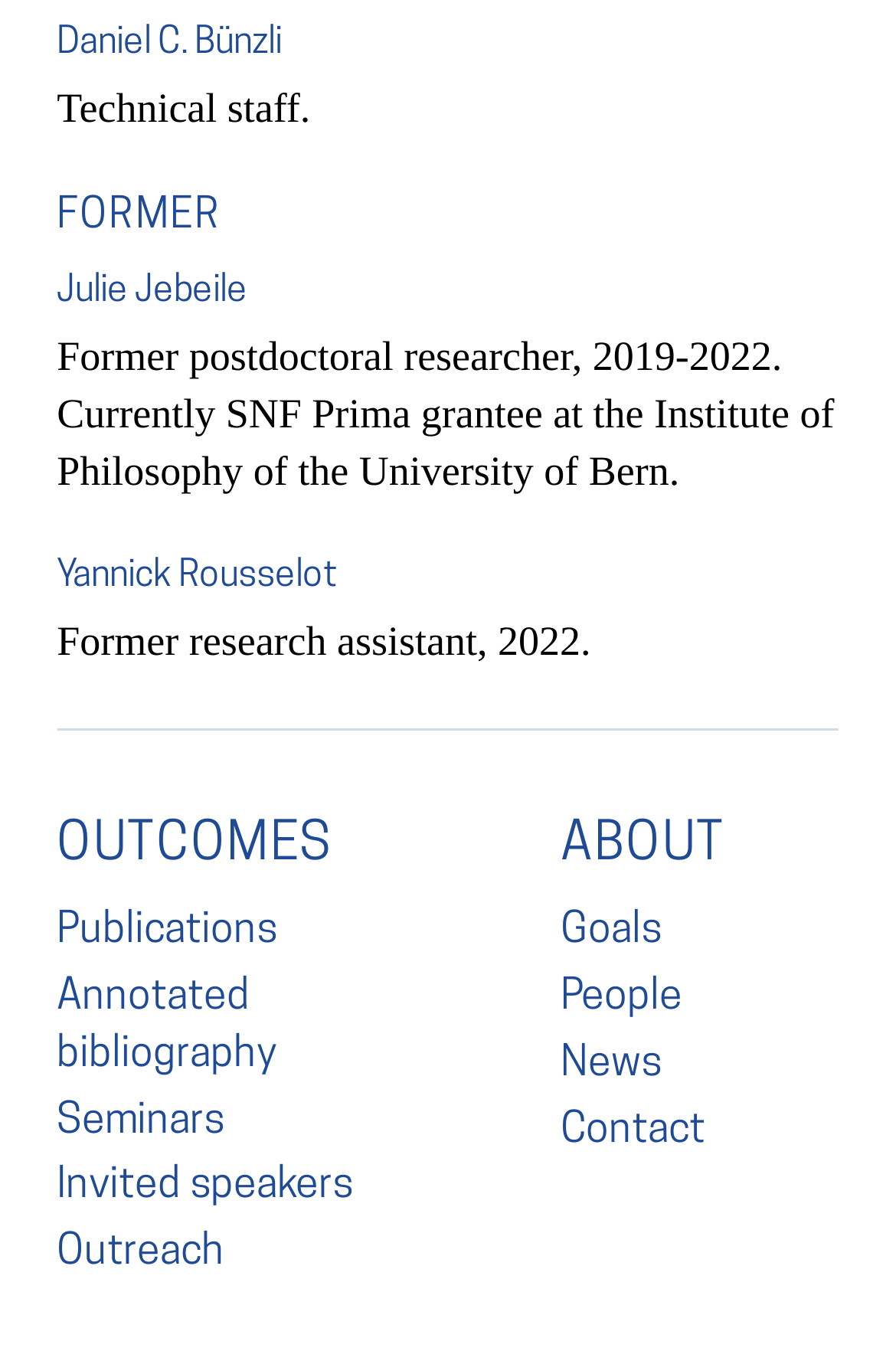Find the bounding box coordinates of the area to click in order to follow the instruction: "View Daniel C. Bünzli's information".

[0.063, 0.017, 0.937, 0.049]